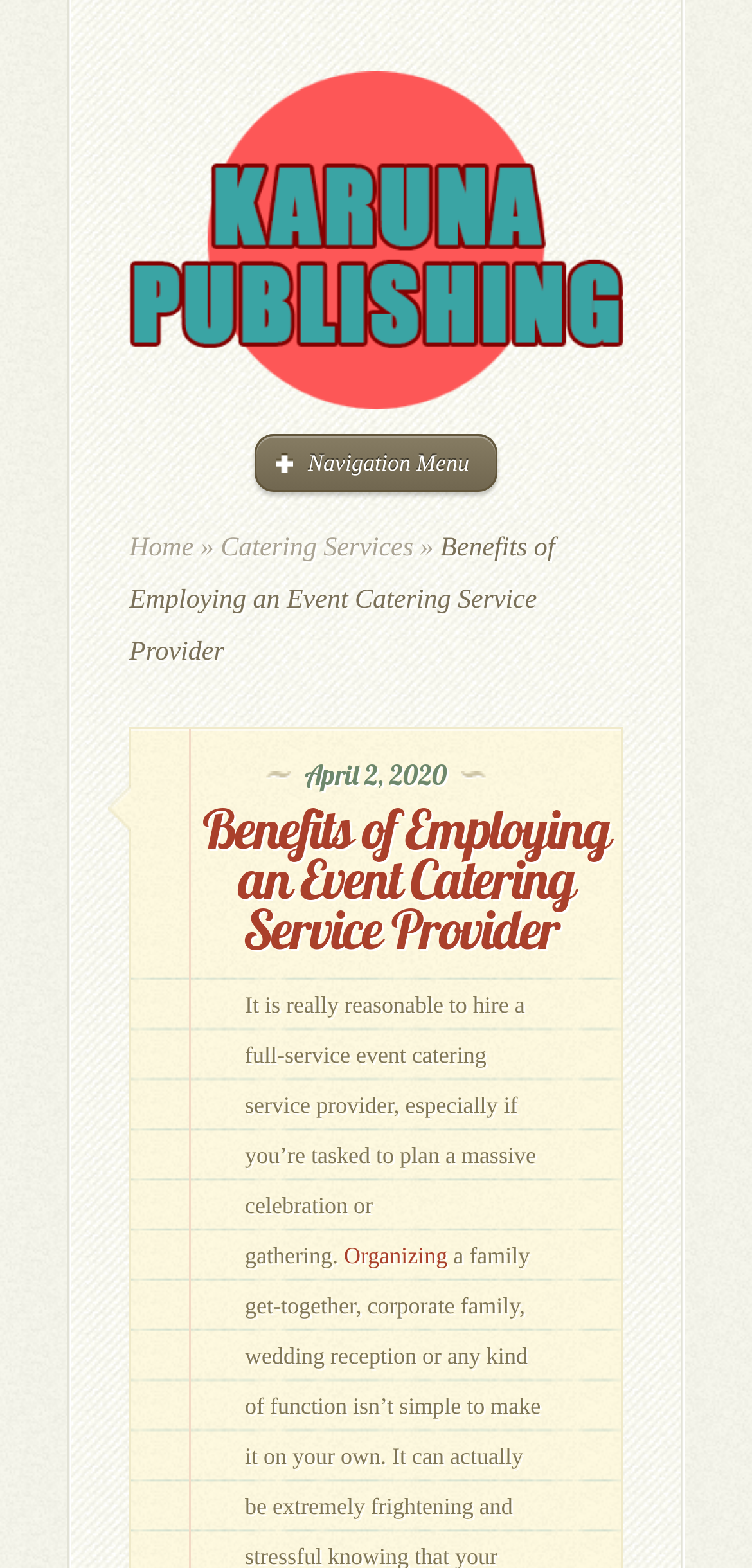Illustrate the webpage with a detailed description.

The webpage appears to be an article or blog post discussing the benefits of hiring an event catering service provider. At the top left of the page, there is a logo image and a link to "Karuna Publishing" with the text "Karuna Publishing" next to it. Below the logo, there is a navigation menu with links to "Home" and "Catering Services", separated by a "»" symbol.

The main content of the page is headed by a title "Benefits of Employing an Event Catering Service Provider" which is also the title of the webpage. Below the title, there is a date "April 2, 2020" indicating when the article was published. The main text of the article starts with a paragraph that explains the importance of hiring a full-service event catering service provider, especially when planning a large celebration or gathering. The text continues with a link to "Organizing" which is likely a continuation of the article.

Overall, the webpage has a simple layout with a clear hierarchy of elements, making it easy to navigate and read.